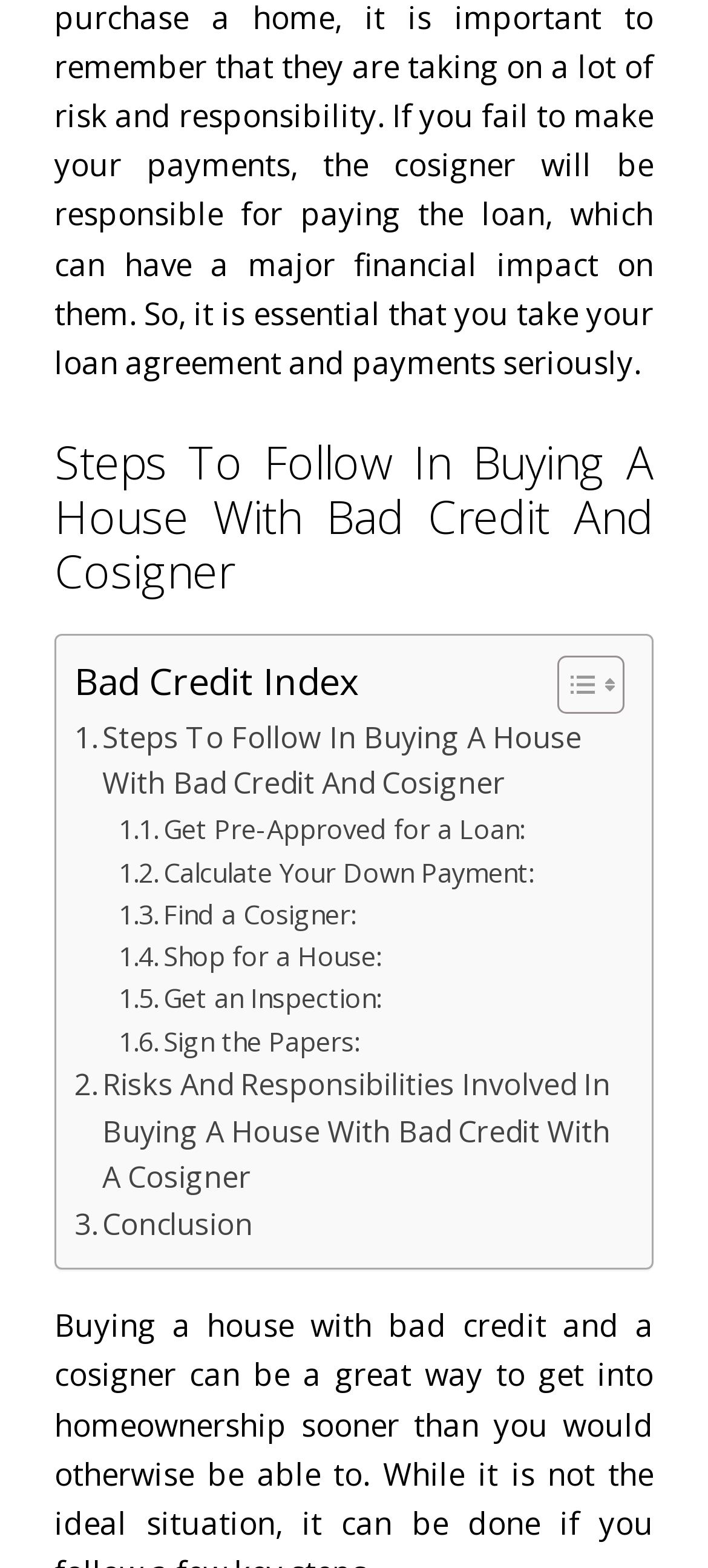Kindly determine the bounding box coordinates for the area that needs to be clicked to execute this instruction: "Read risks and responsibilities involved in buying a house with bad credit with a cosigner".

[0.105, 0.677, 0.869, 0.767]